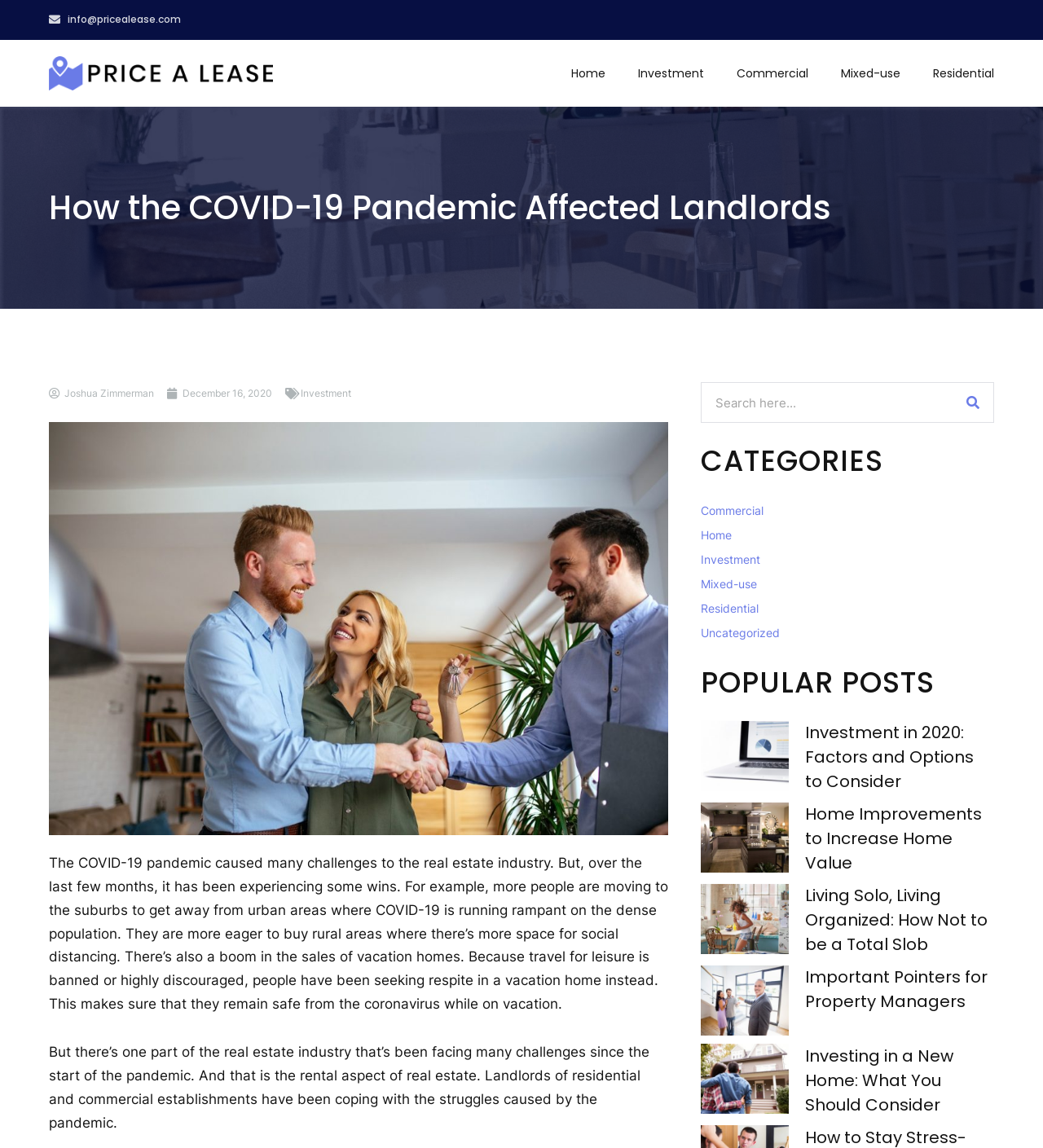Give the bounding box coordinates for this UI element: "Investment". The coordinates should be four float numbers between 0 and 1, arranged as [left, top, right, bottom].

[0.288, 0.337, 0.337, 0.348]